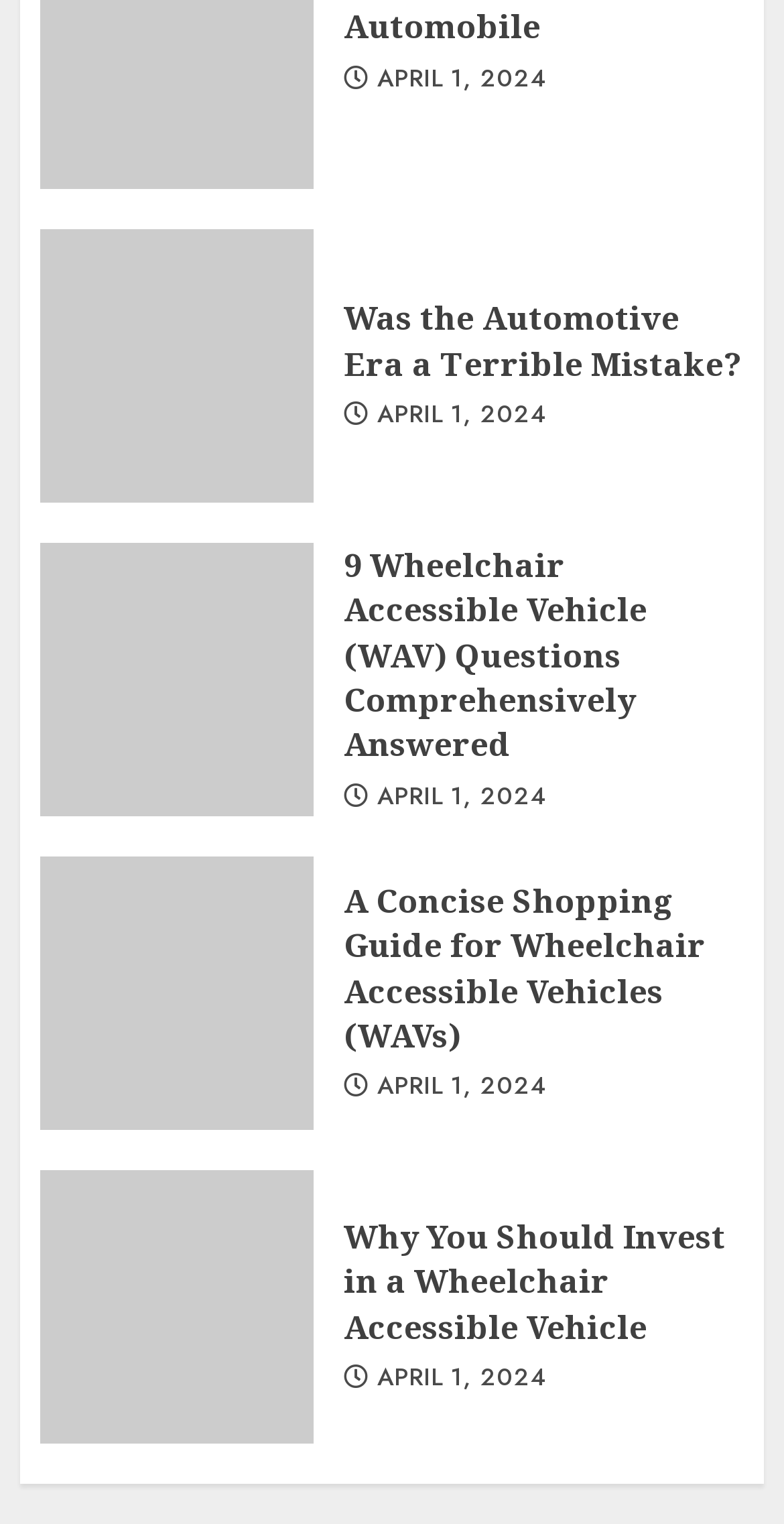Highlight the bounding box coordinates of the element you need to click to perform the following instruction: "Read about wheelchair accessible vehicle questions."

[0.438, 0.356, 0.949, 0.504]